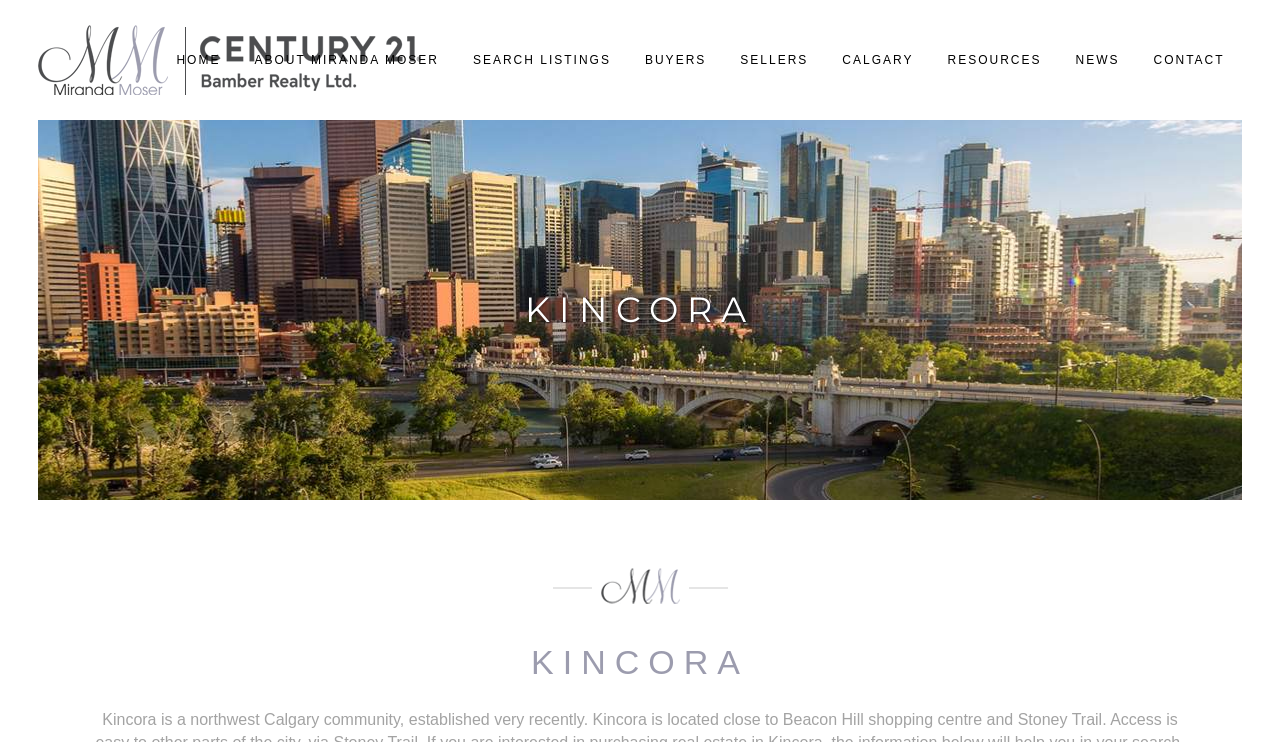Give a one-word or short phrase answer to the question: 
How many links are in the top navigation bar?

9